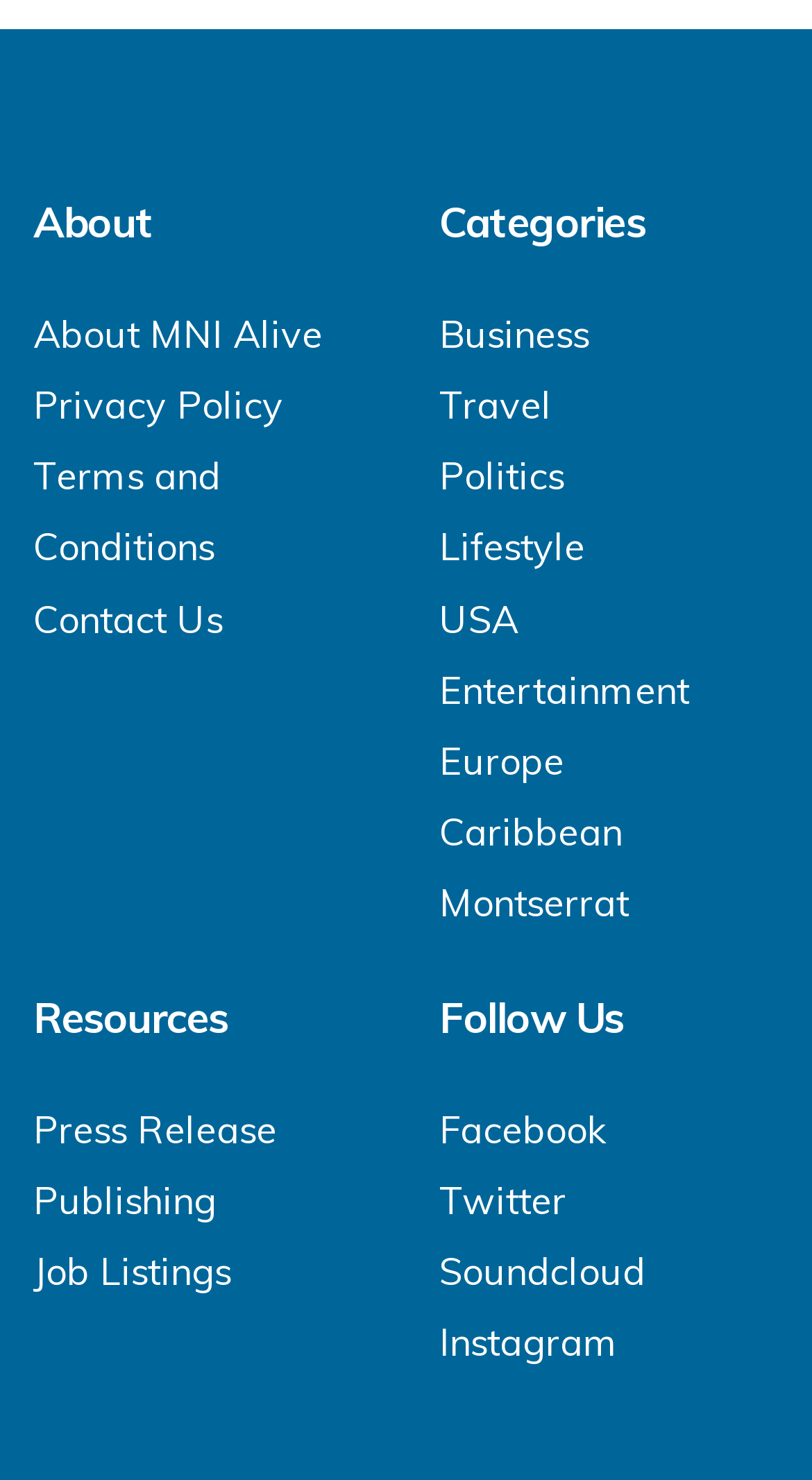Using the element description Privacy Policy, predict the bounding box coordinates for the UI element. Provide the coordinates in (top-left x, top-left y, bottom-right x, bottom-right y) format with values ranging from 0 to 1.

[0.041, 0.258, 0.349, 0.29]